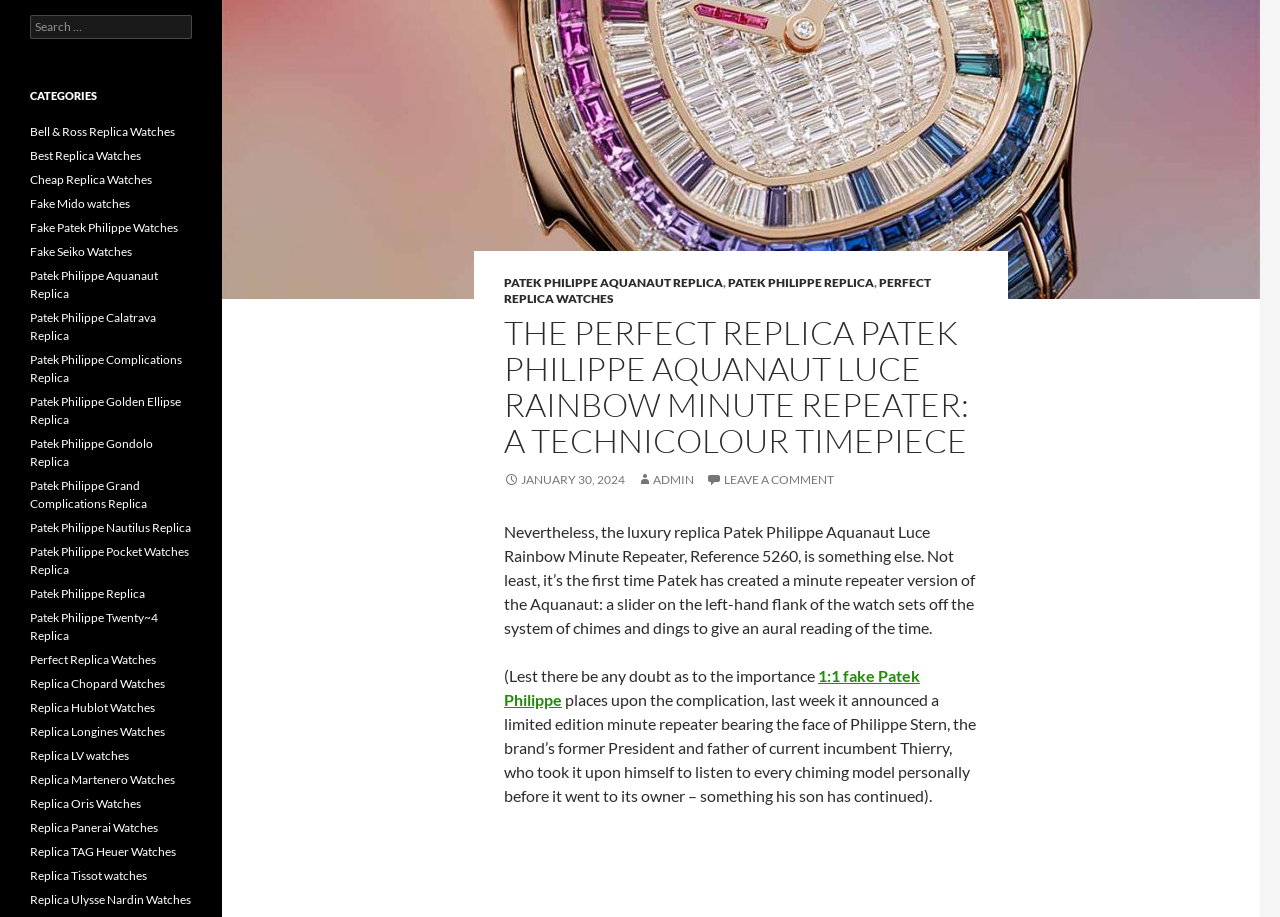What is the purpose of the slider on the left-hand flank of the watch?
We need a detailed and exhaustive answer to the question. Please elaborate.

According to the text, 'Not least, it’s the first time Patek has created a minute repeater version of the Aquanaut: a slider on the left-hand flank of the watch sets off the system of chimes and dings to give an aural reading of the time.', the slider on the left-hand flank of the watch is used to set off the minute repeater system.